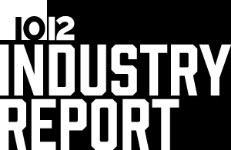Who is the target audience of the report?
Refer to the screenshot and deliver a thorough answer to the question presented.

The report is intended for stakeholders and readers interested in regional economic developments, providing them with in-depth research and findings beneficial for professionals within the specified field.